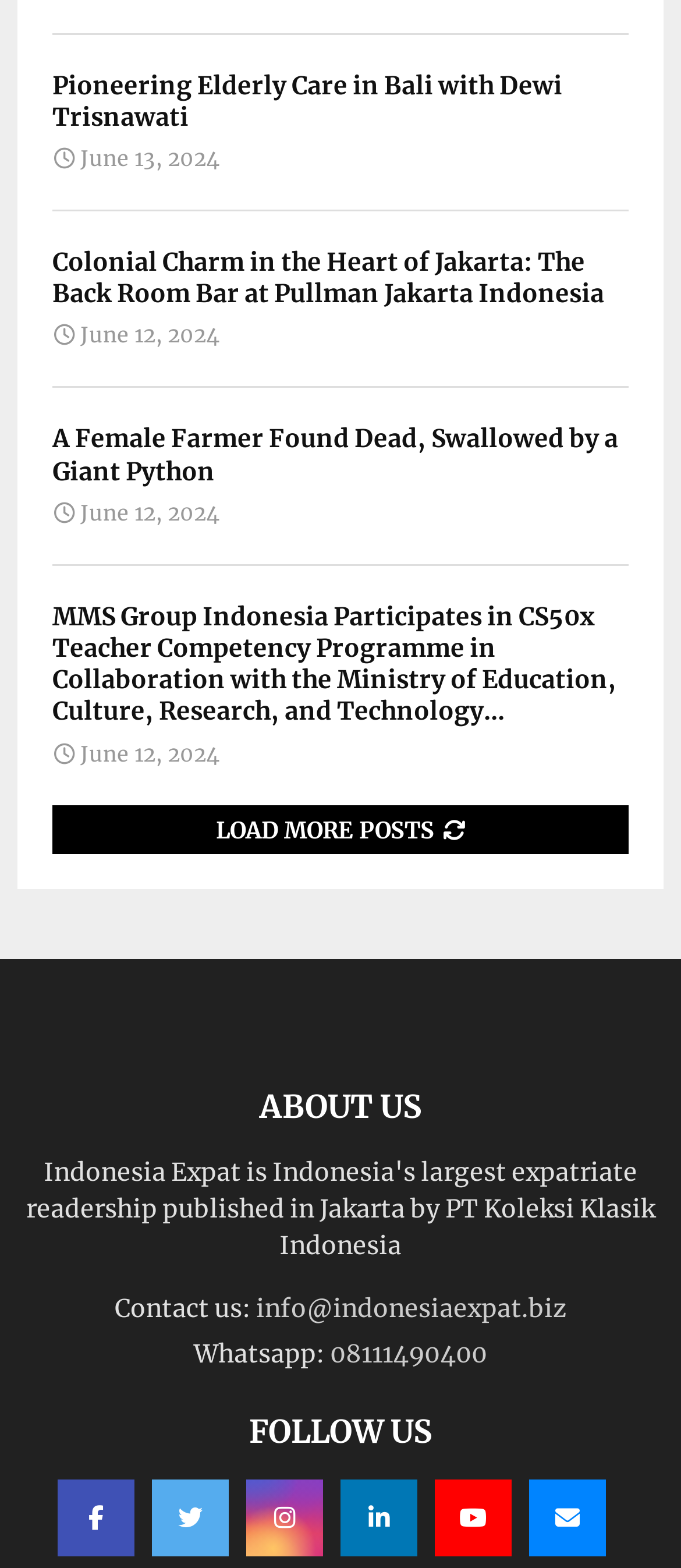Determine the bounding box for the UI element described here: "Instagram".

[0.362, 0.943, 0.474, 0.992]